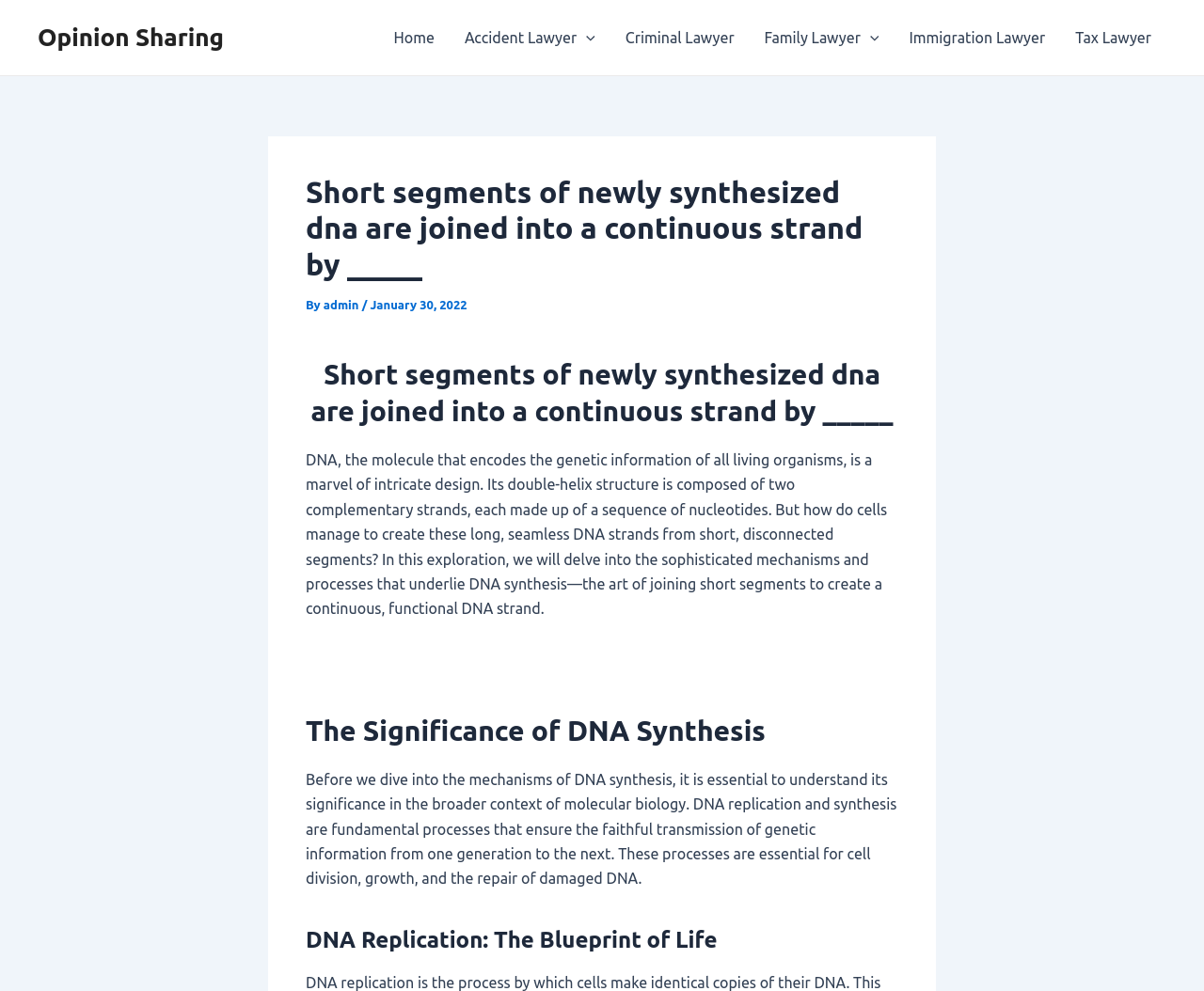What is the main topic of this webpage?
Refer to the image and provide a concise answer in one word or phrase.

DNA synthesis